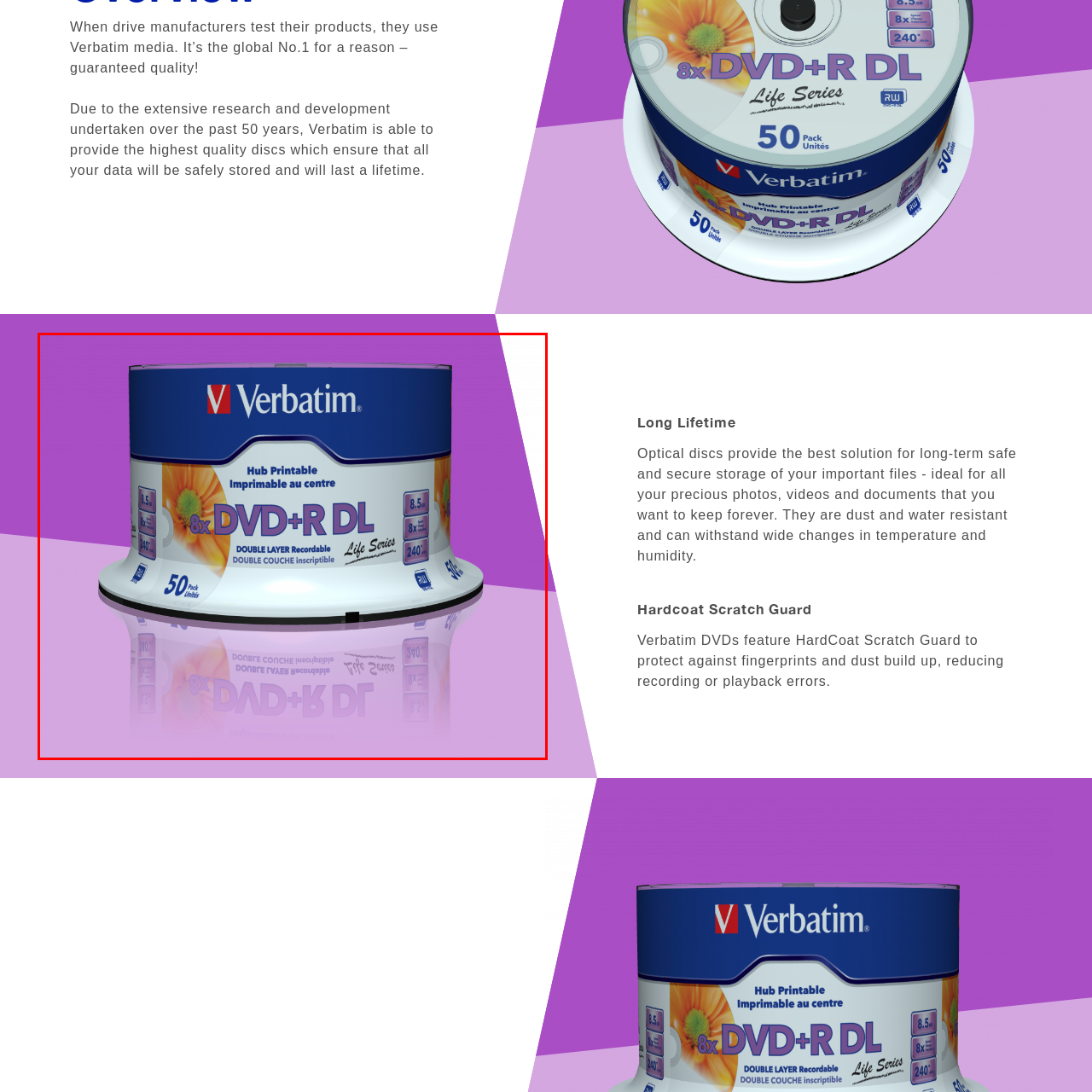Observe the image inside the red bounding box and respond to the question with a single word or phrase:
How many discs are in the container?

50